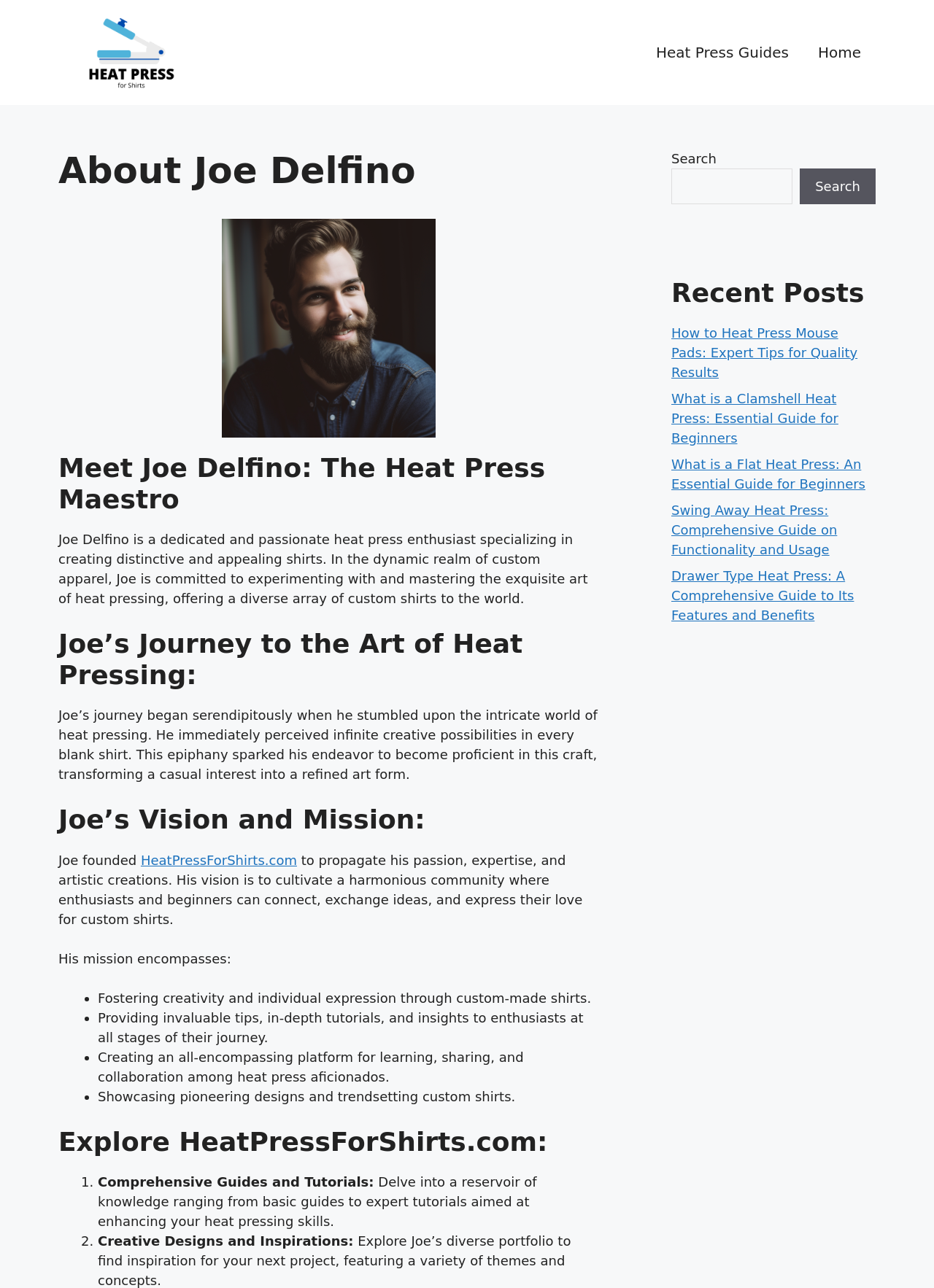Pinpoint the bounding box coordinates of the clickable area needed to execute the instruction: "Read the 'About Joe Delfino' heading". The coordinates should be specified as four float numbers between 0 and 1, i.e., [left, top, right, bottom].

[0.062, 0.115, 0.641, 0.149]